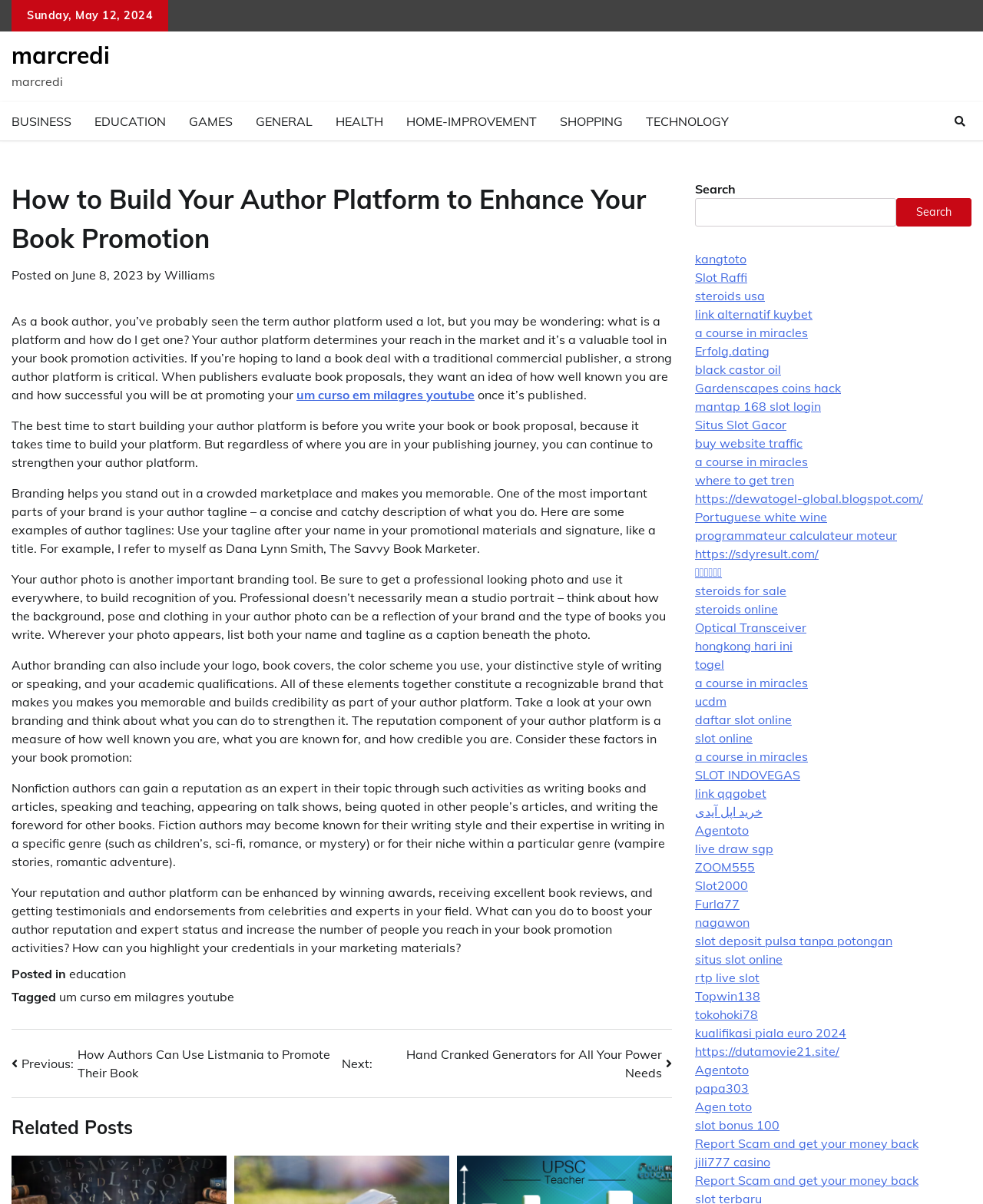Locate the bounding box coordinates of the area where you should click to accomplish the instruction: "Check FAQs".

None